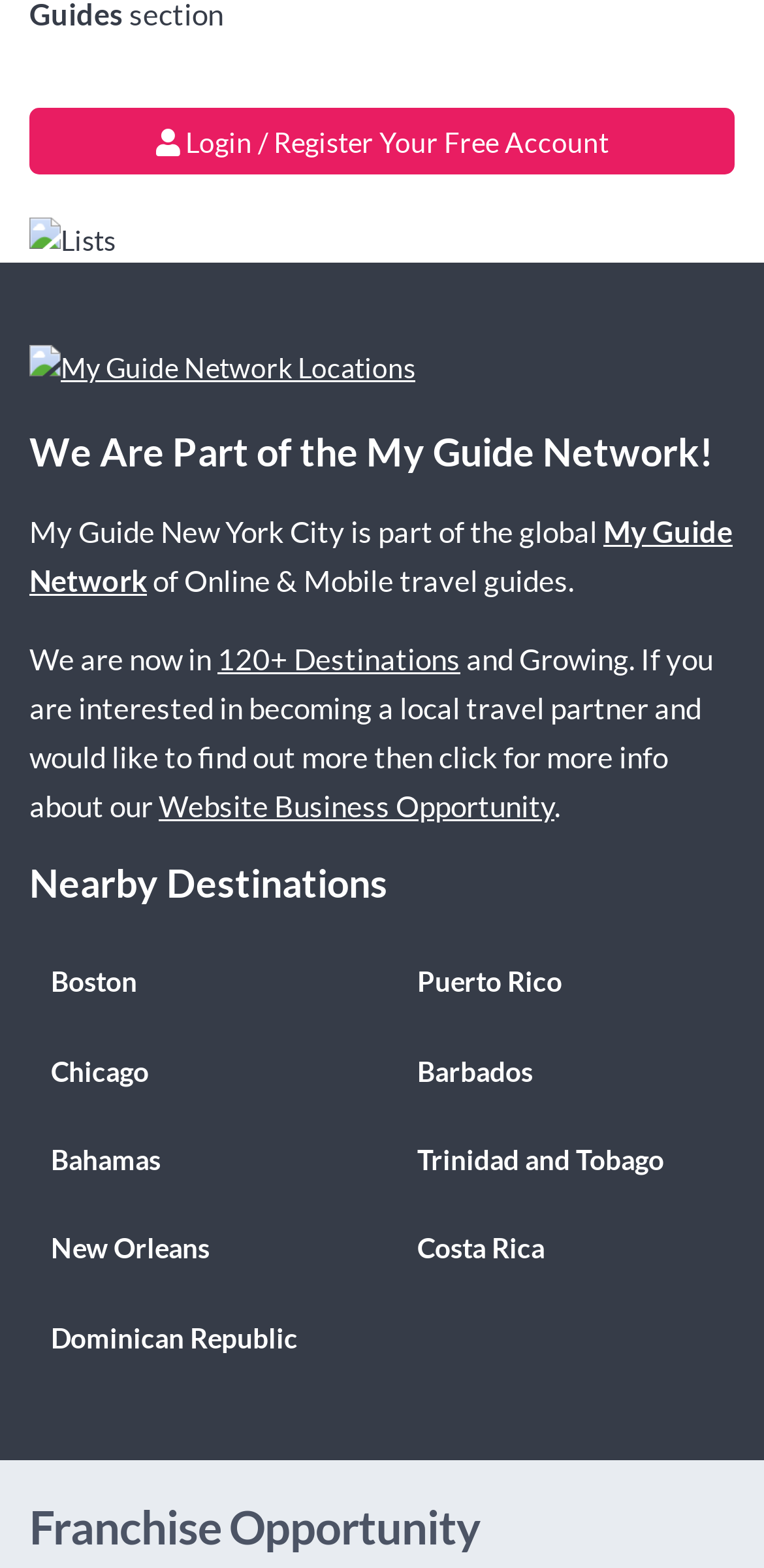Please identify the bounding box coordinates of the element I should click to complete this instruction: 'Login or register for a free account'. The coordinates should be given as four float numbers between 0 and 1, like this: [left, top, right, bottom].

[0.038, 0.069, 0.962, 0.111]